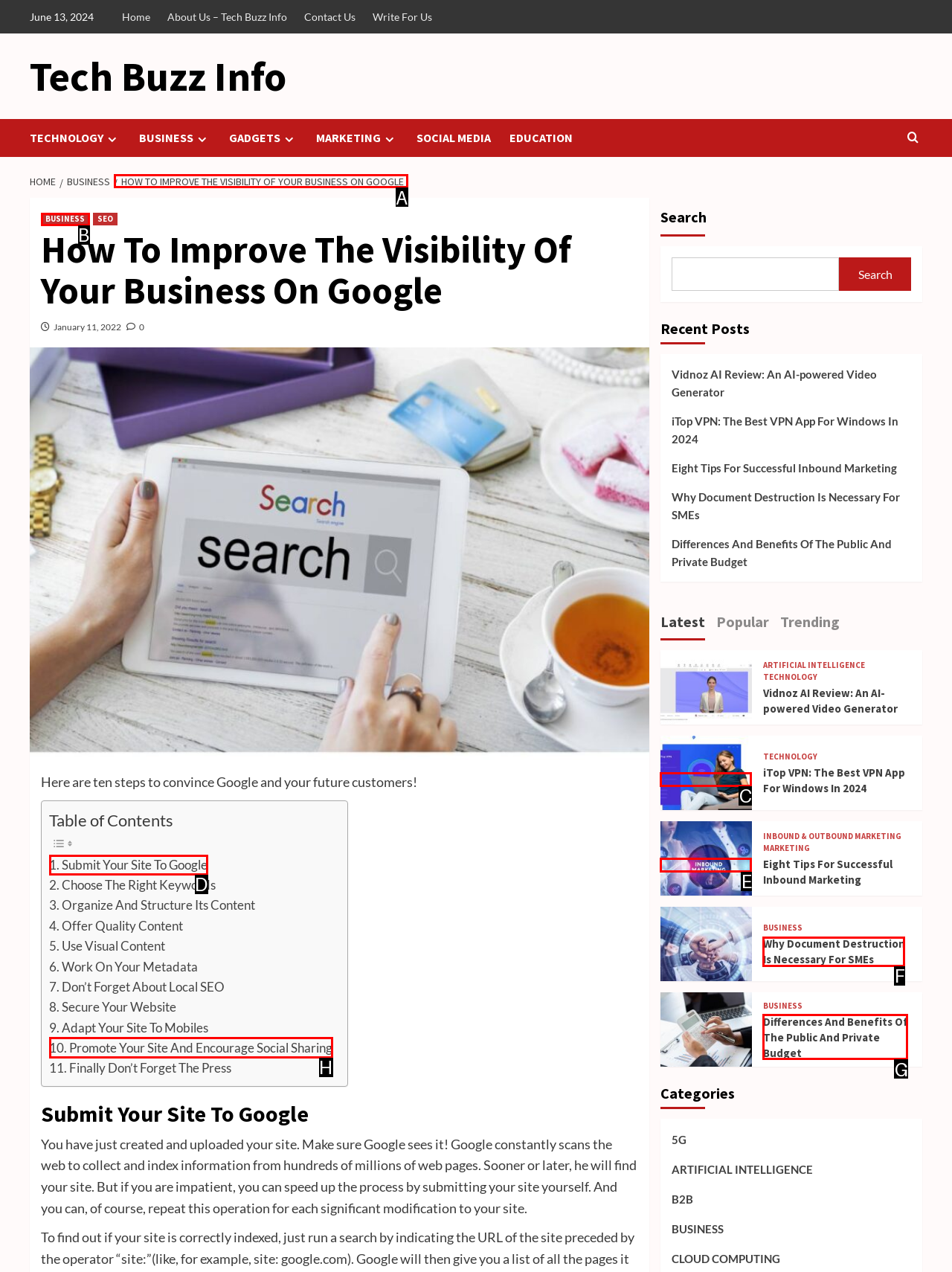To execute the task: Click on the 'Submit Your Site To Google' link, which one of the highlighted HTML elements should be clicked? Answer with the option's letter from the choices provided.

D